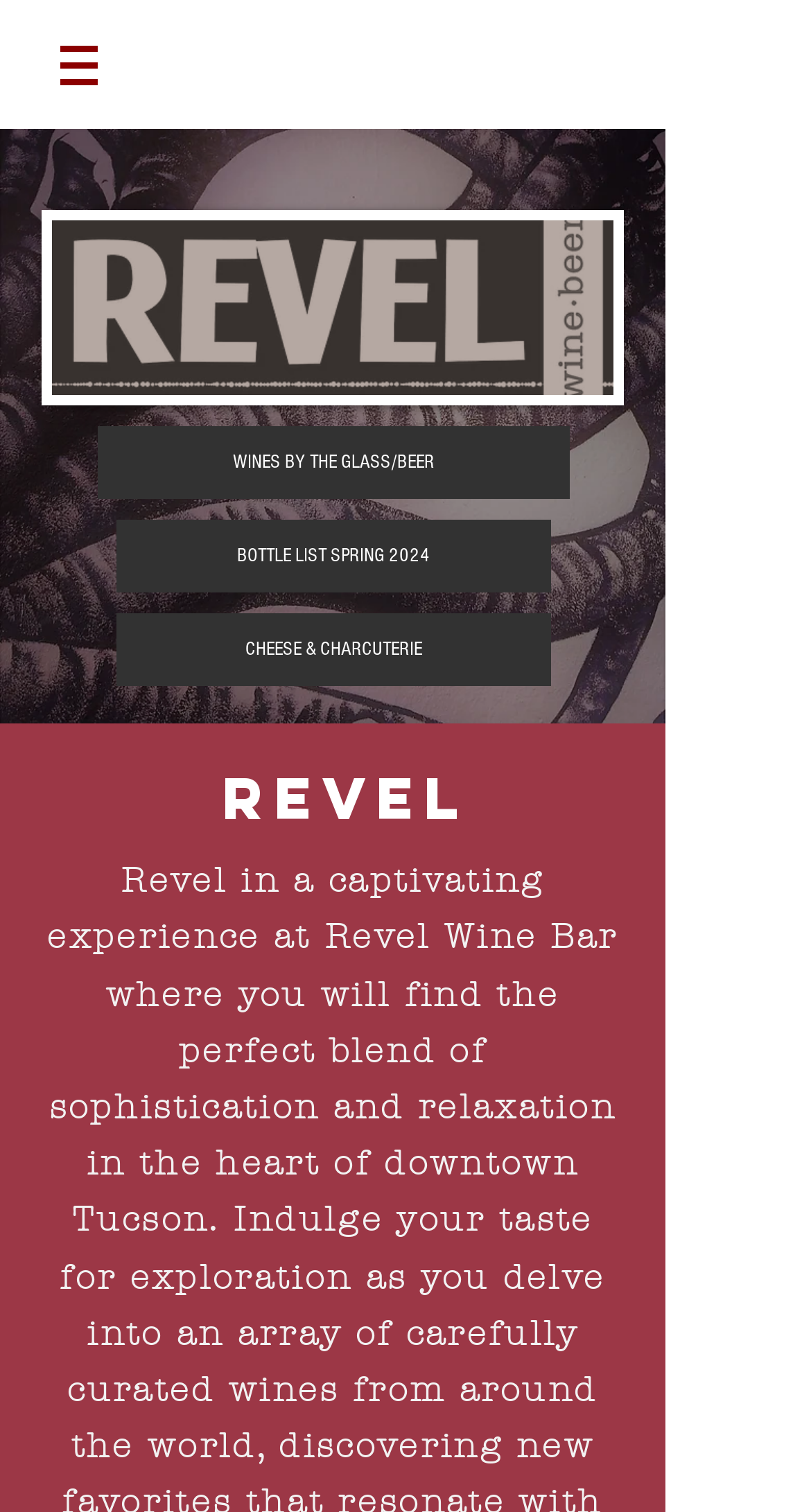Use one word or a short phrase to answer the question provided: 
What is the topic of the third link in the list?

CHEESE & CHARCUTERIE